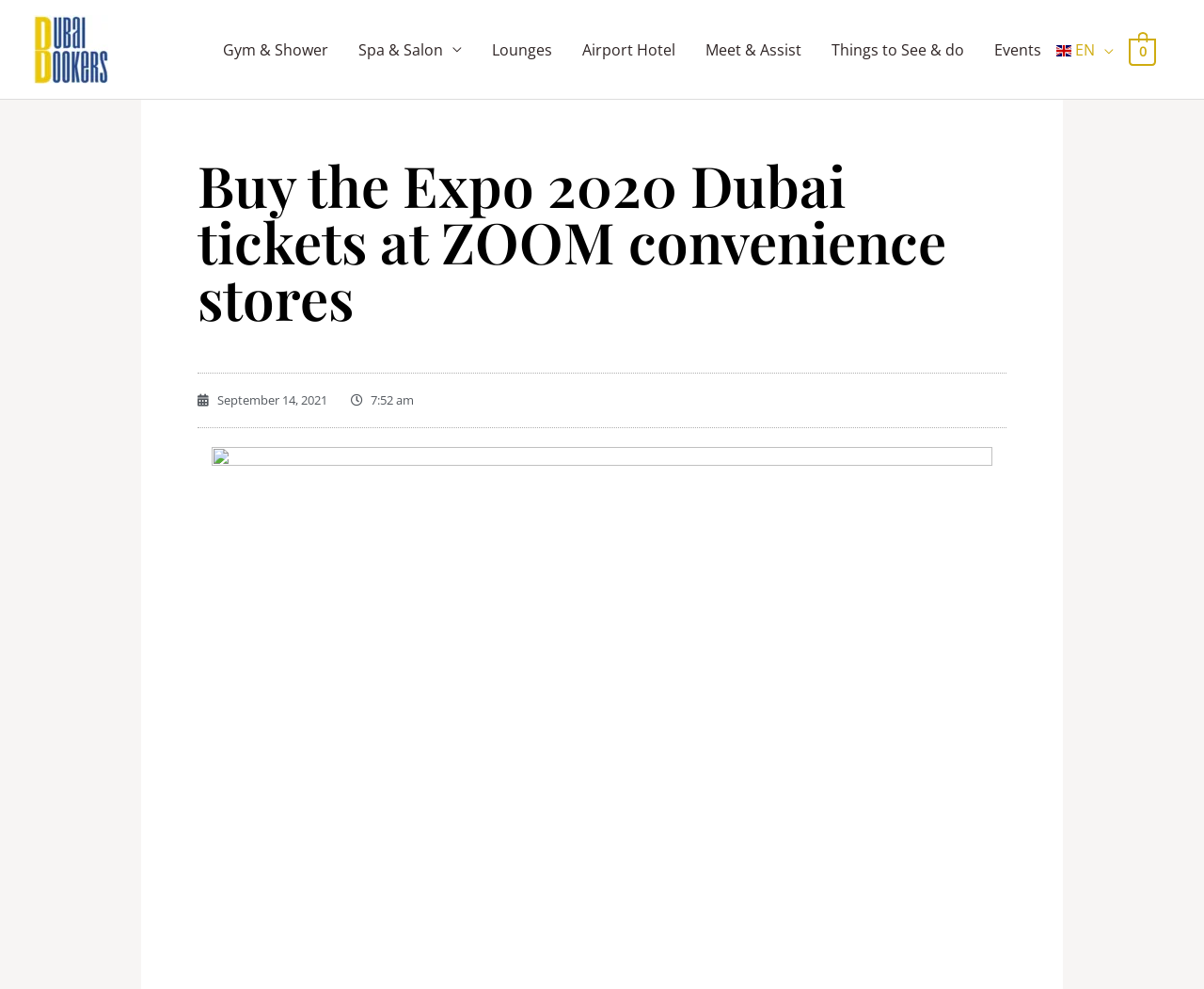Give an extensive and precise description of the webpage.

The webpage is about buying Expo 2020 Dubai tickets at ZOOM convenience stores. At the top left corner, there is a link to the website "dubaibookers.com" accompanied by a small image of the website's logo. 

Below the website's logo, there is a navigation menu that spans across the top of the page, containing 8 links: "Gym & Shower", "Spa & Salon", "Lounges", "Airport Hotel", "Meet & Assist", "Things to See & do", "Events", and "en EN" with a small flag icon. 

On the left side of the page, there is a prominent heading that reads "Buy the Expo 2020 Dubai tickets at ZOOM convenience stores". Below the heading, there is a link to a specific date, "September 14, 2021", with a timestamp "7:52 am" next to it. 

At the top right corner, there is a link to view a shopping cart, which is currently empty.